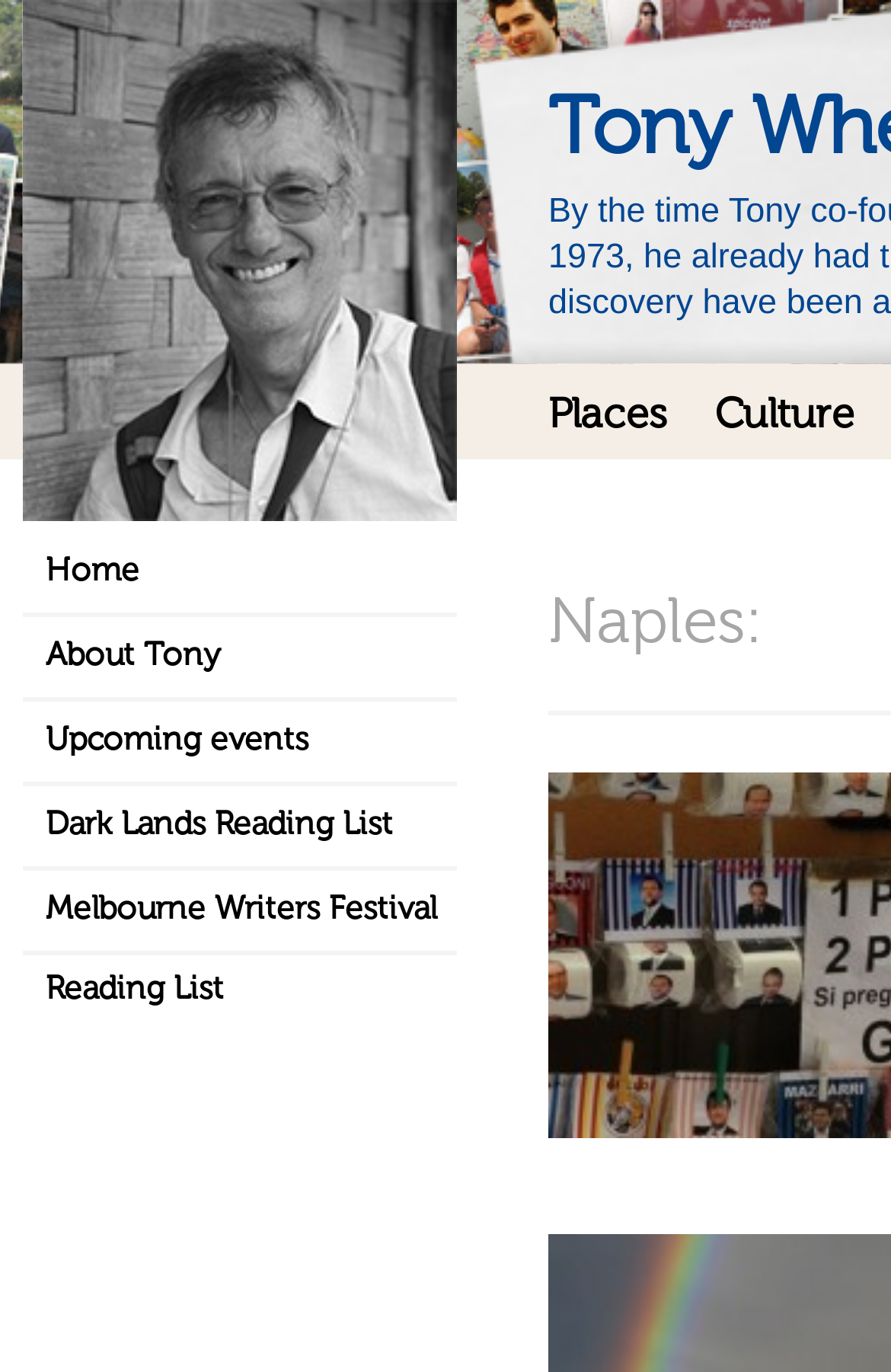How many links are there on the top?
Using the visual information, respond with a single word or phrase.

5